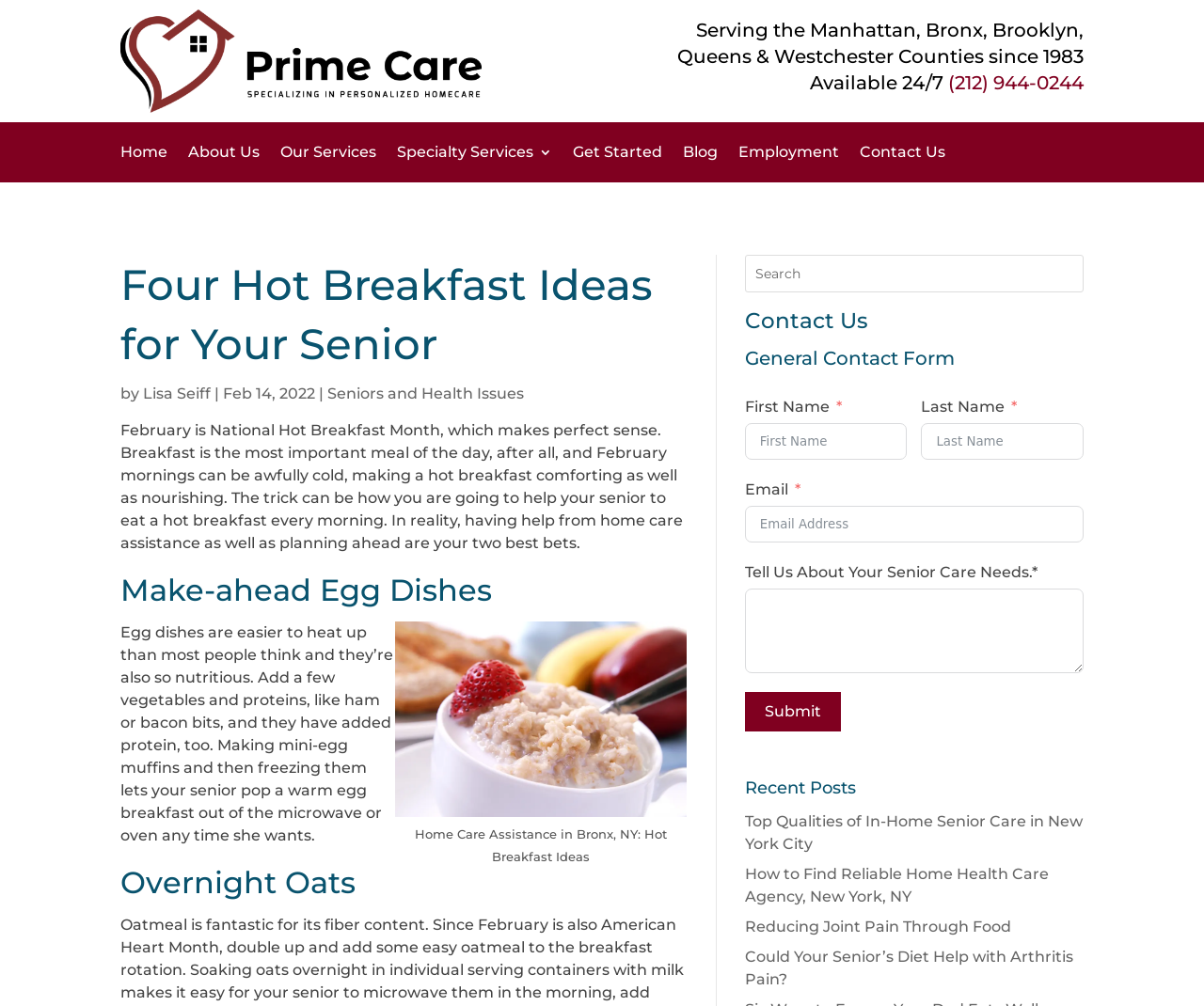Identify the bounding box coordinates for the UI element described as: "name="email" placeholder="Email Address"". The coordinates should be provided as four floats between 0 and 1: [left, top, right, bottom].

[0.619, 0.503, 0.9, 0.539]